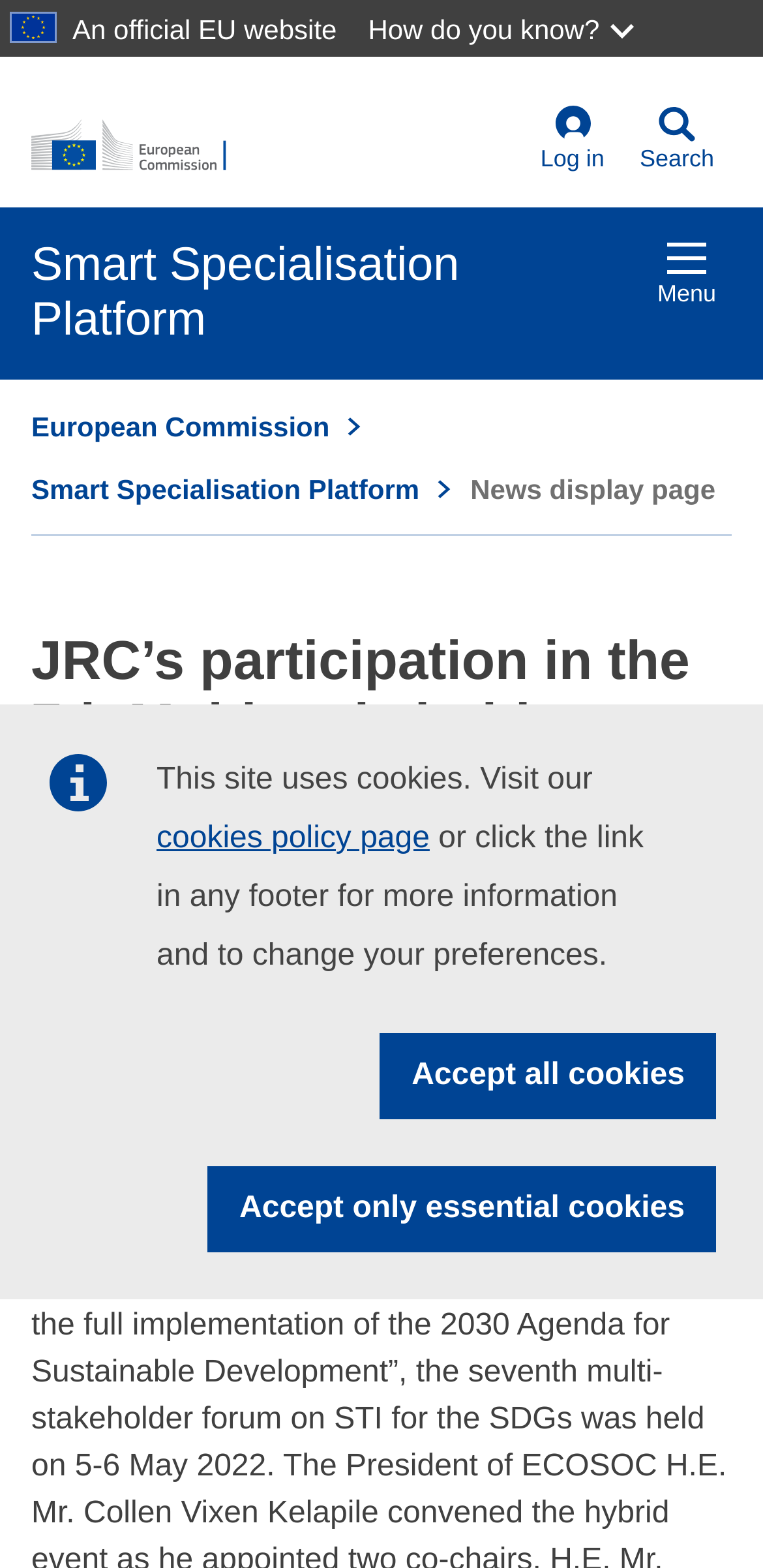Based on the image, provide a detailed and complete answer to the question: 
What is the date of the news article?

I found the answer by looking at the time element in the news article section, which displays the date '03 Jun 2022'.